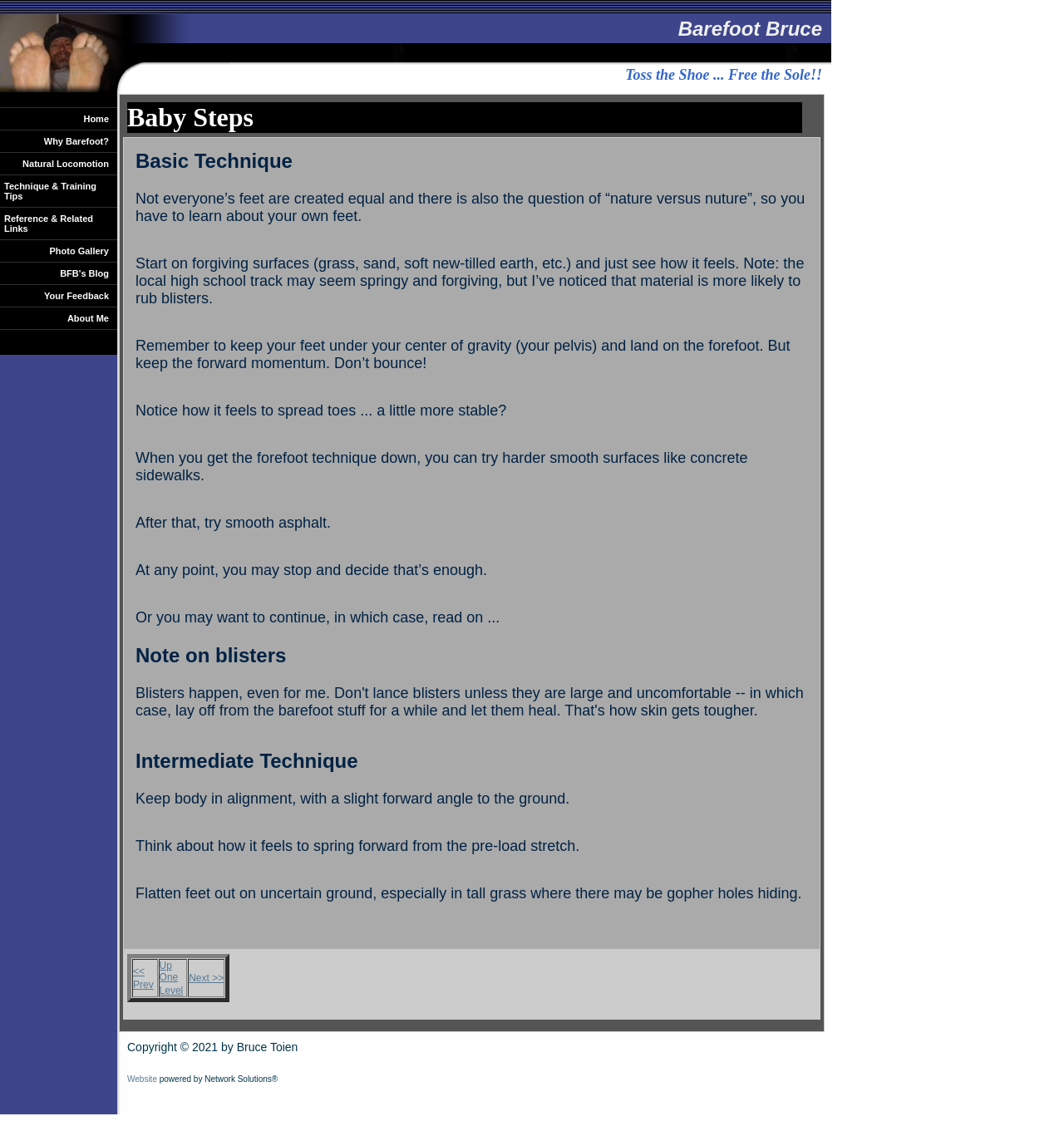Find the bounding box coordinates of the clickable area required to complete the following action: "View 'Photo Gallery'".

[0.0, 0.214, 0.11, 0.234]